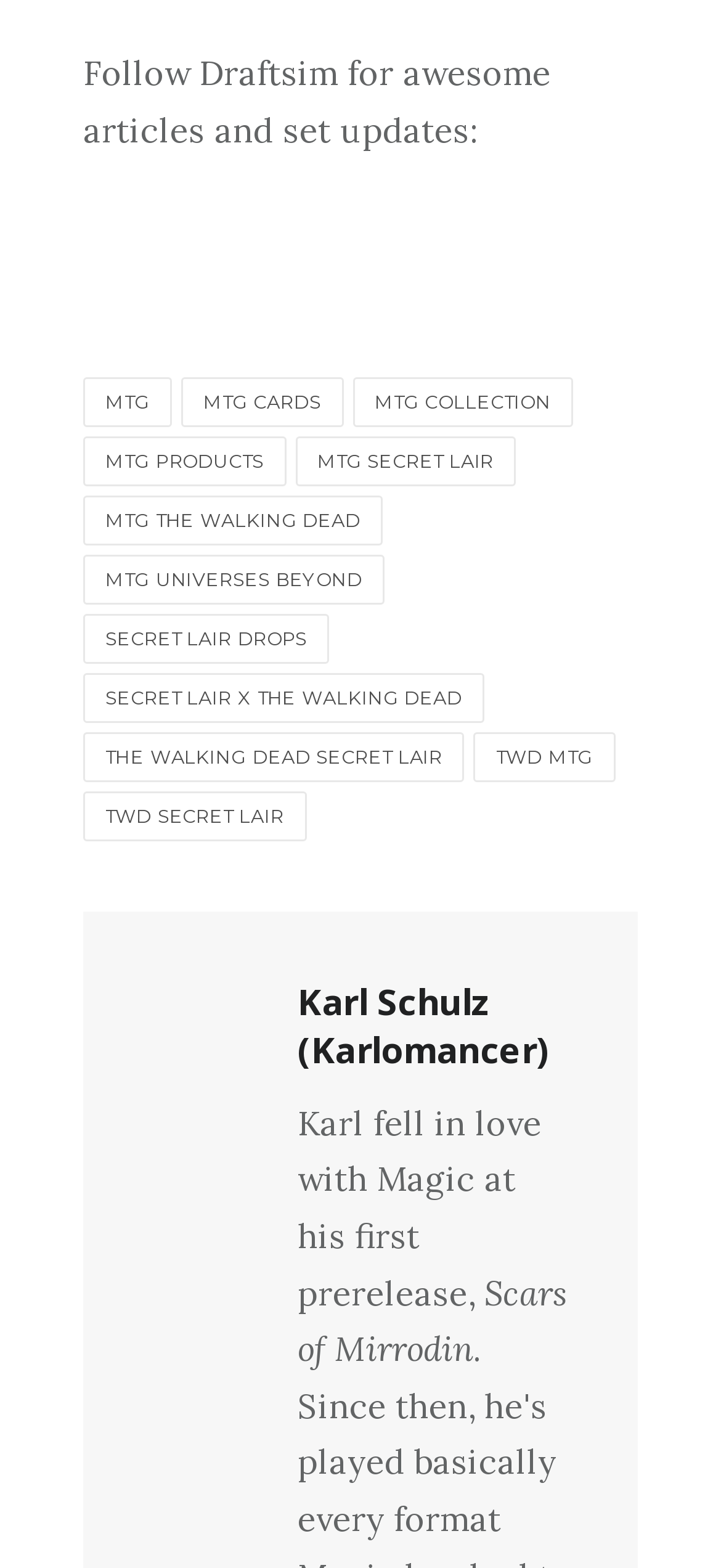Identify the bounding box coordinates for the element that needs to be clicked to fulfill this instruction: "View Best Deals". Provide the coordinates in the format of four float numbers between 0 and 1: [left, top, right, bottom].

None